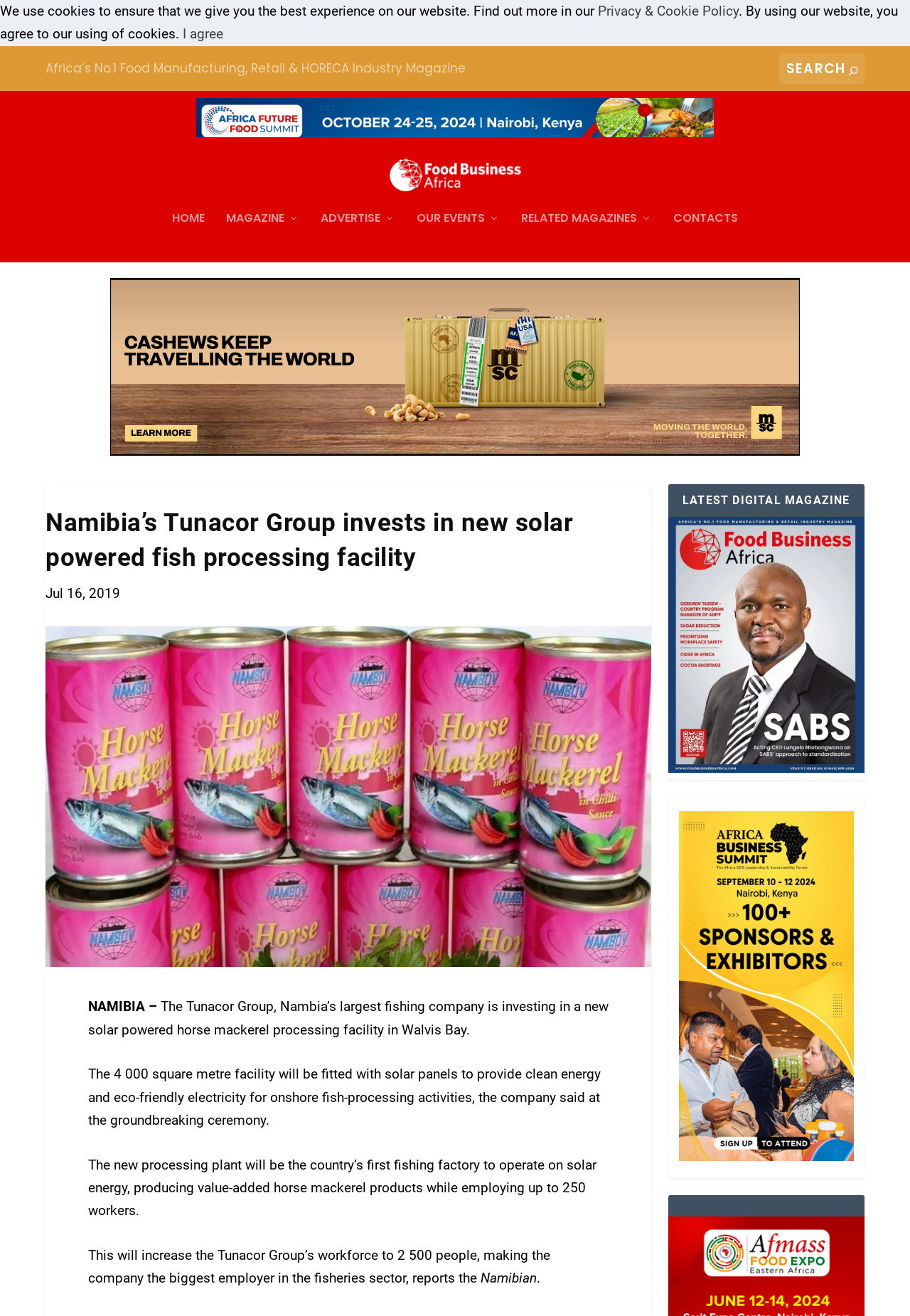For the element described, predict the bounding box coordinates as (top-left x, top-left y, bottom-right x, bottom-right y). All values should be between 0 and 1. Element description: RELATED MAGAZINES

[0.573, 0.15, 0.716, 0.188]